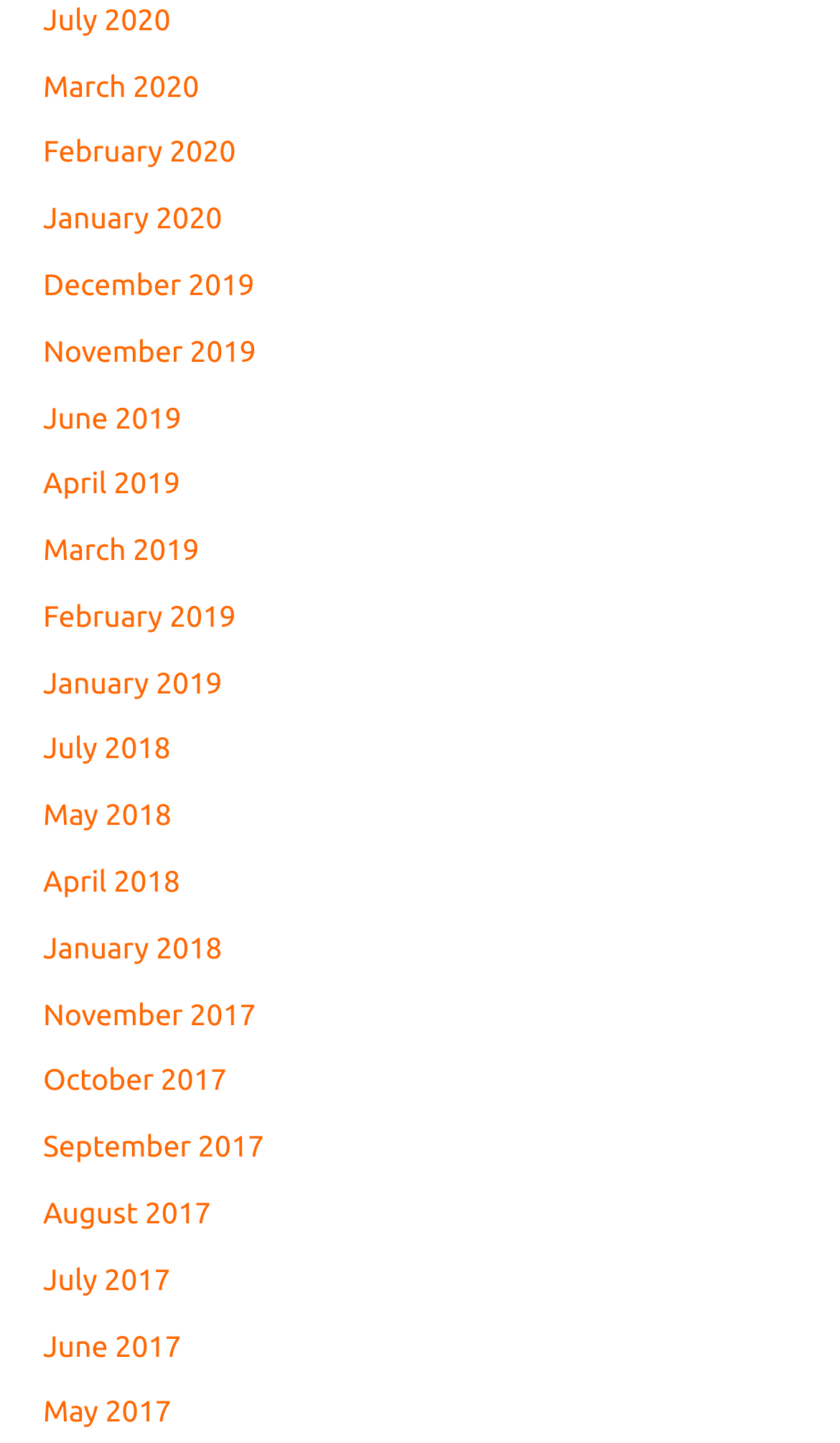Refer to the image and answer the question with as much detail as possible: What is the common format of the link texts?

I observed that all the link texts follow a consistent format, which is 'Month Year', such as 'July 2020', 'March 2019', and so on.